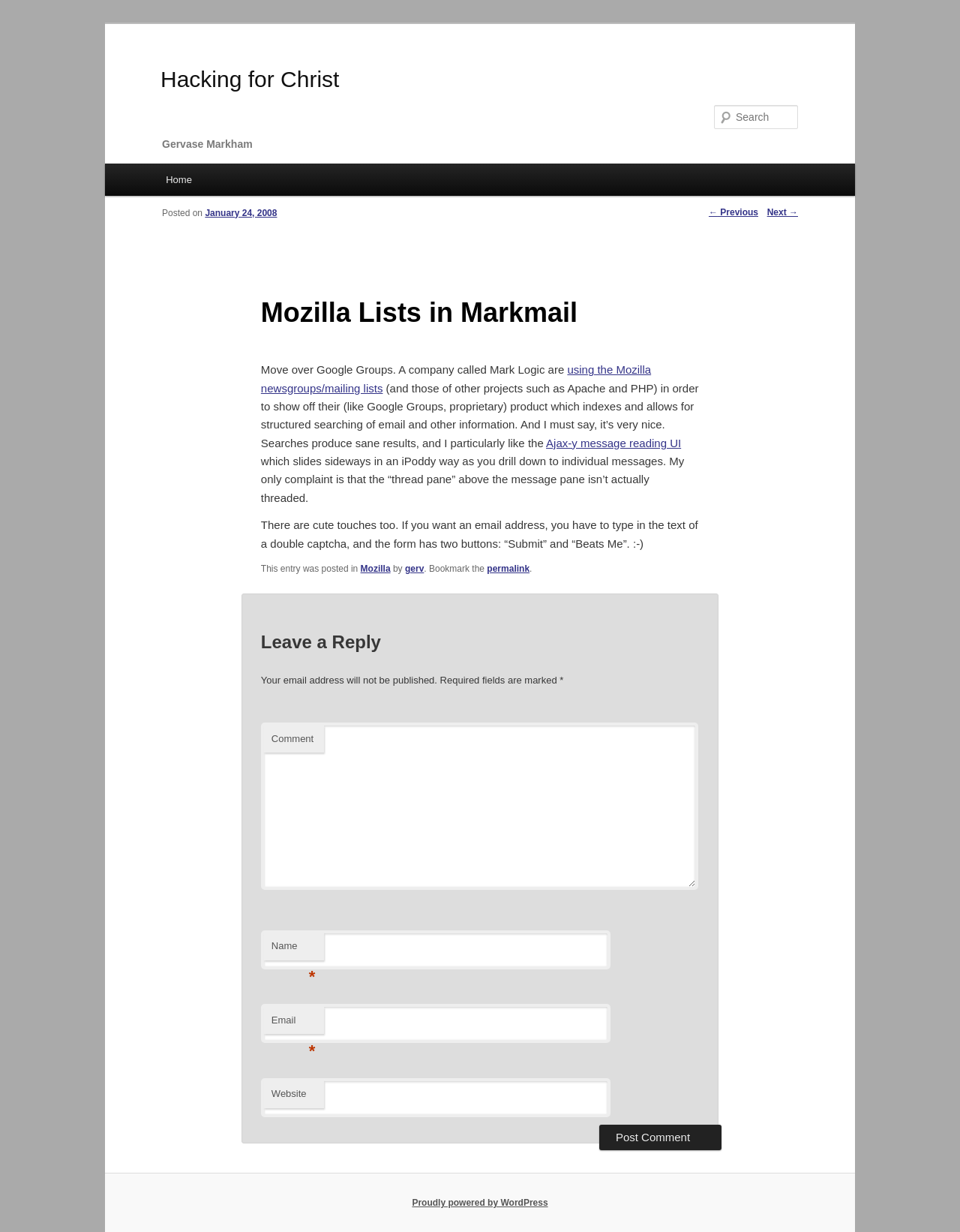Create a detailed description of the webpage's content and layout.

This webpage is about a blog post titled "Mozilla Lists in Markmail" by Gervase Markham. At the top, there is a heading "Hacking for Christ" with a link to it. Below that, there is a heading "Gervase Markham". On the top right, there is a search box with a "Search" label and a static text "Search" above it.

The main content of the page is divided into two sections. The top section has a heading "Post navigation" with links to "Previous" and "Next" posts. Below that, there is an article with a heading "Mozilla Lists in Markmail" and a subheading "Posted on January 24, 2008". The article discusses how a company called Mark Logic is using the Mozilla newsgroups/mailing lists to show off their product, which indexes and allows for structured searching of email and other information.

The article is followed by a footer section that lists the categories and tags of the post, including "Mozilla", and provides a link to the permalink. Below the article, there is a section for leaving a reply, which includes a heading "Leave a Reply", a text box for the comment, and fields for the name, email, and website. There is also a button to post the comment.

At the very bottom of the page, there is a link to "Proudly powered by WordPress". On the top left, there are links to "Skip to primary content" and "Skip to secondary content", as well as a main menu with a link to "Home".